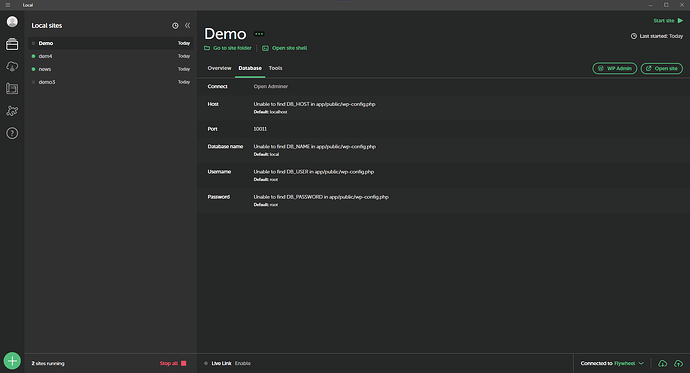What is the purpose of the terminal shell button?
Please provide a full and detailed response to the question.

The caption states that the interface includes buttons for managing the site, and one of the buttons is for opening a terminal shell, which is used for further database or code management, suggesting that the purpose of this button is to provide a command-line interface for managing the site's database or code.